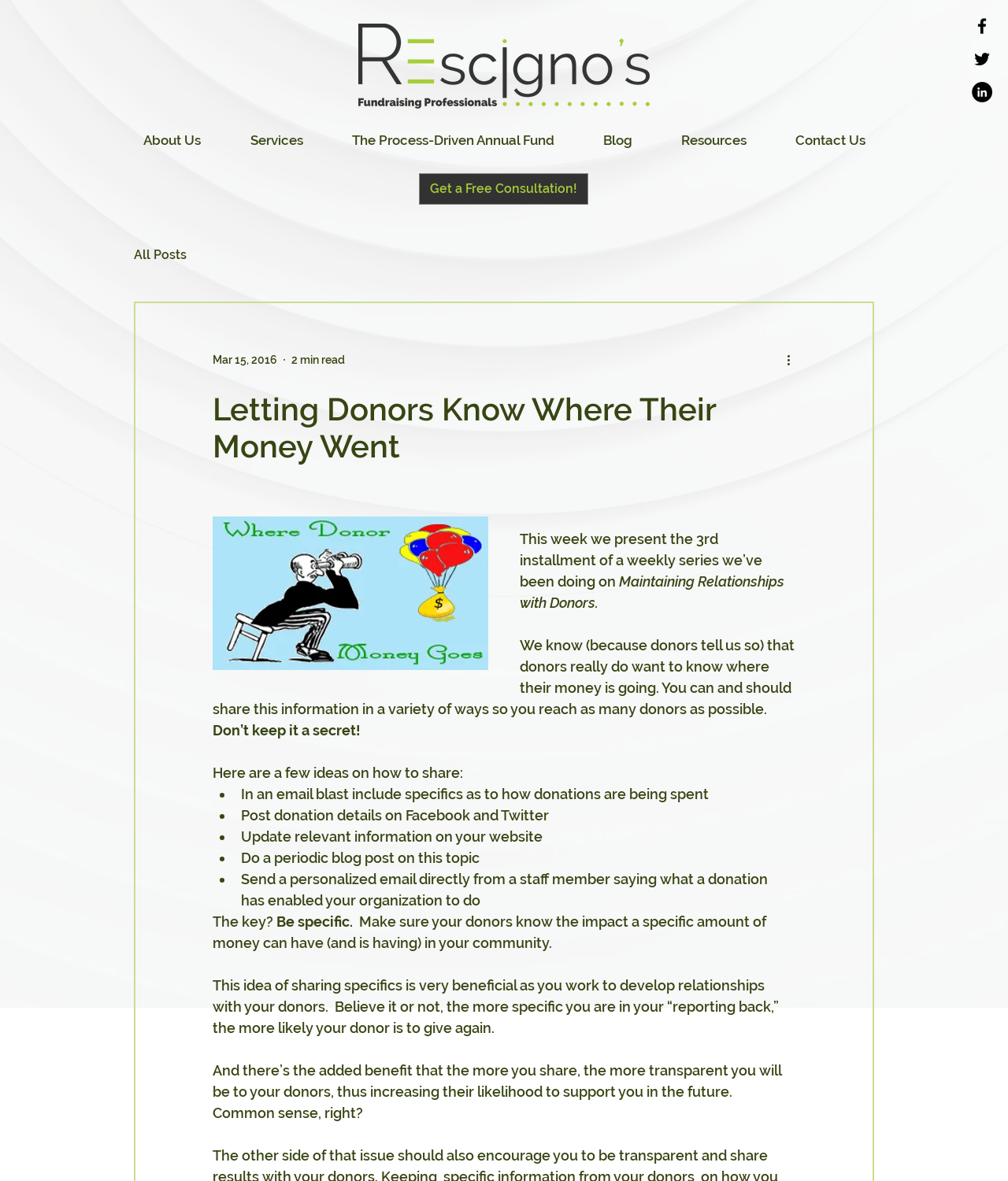Determine the bounding box coordinates of the section to be clicked to follow the instruction: "Click the Facebook link". The coordinates should be given as four float numbers between 0 and 1, formatted as [left, top, right, bottom].

[0.964, 0.013, 0.984, 0.031]